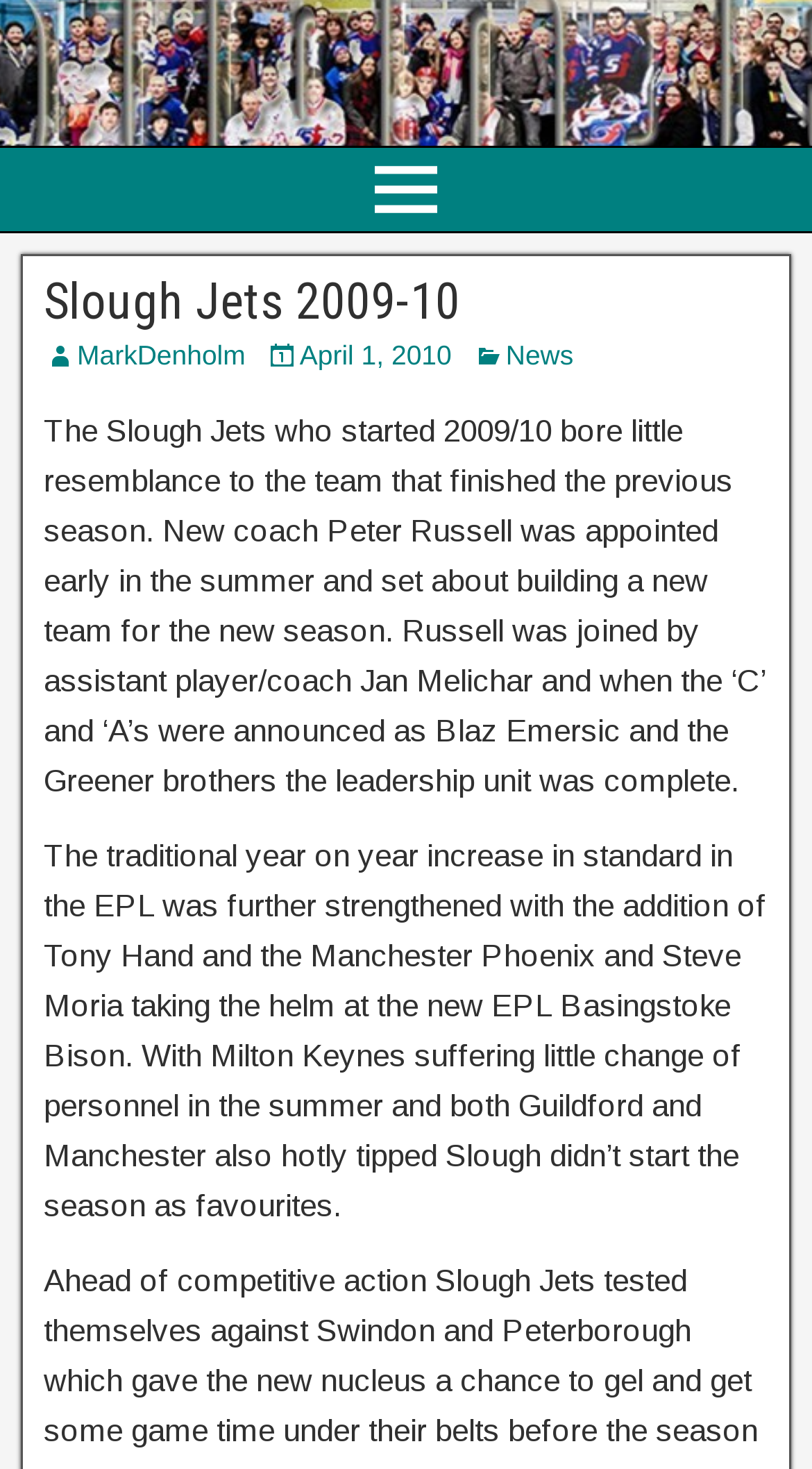Look at the image and give a detailed response to the following question: What is the name of the team that Steve Moria is taking the helm at?

I found the answer by reading the text in the StaticText element, which mentions 'Steve Moria taking the helm at the new EPL Basingstoke Bison'.